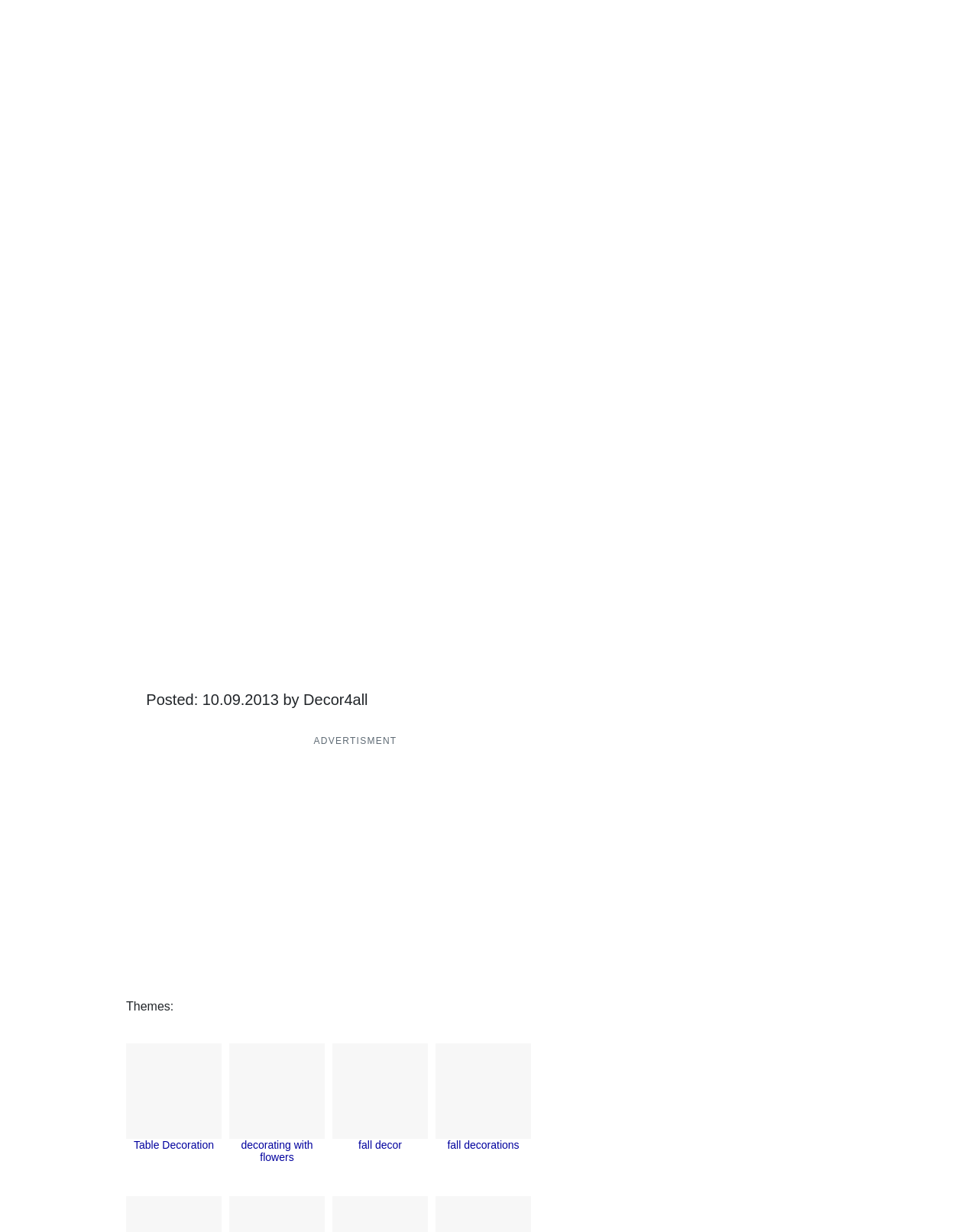Examine the image and give a thorough answer to the following question:
What is the date of the post?

The date of the post can be found in the static text element at the top of the page, which reads 'Posted: 10.09.2013 by Decor4all'.